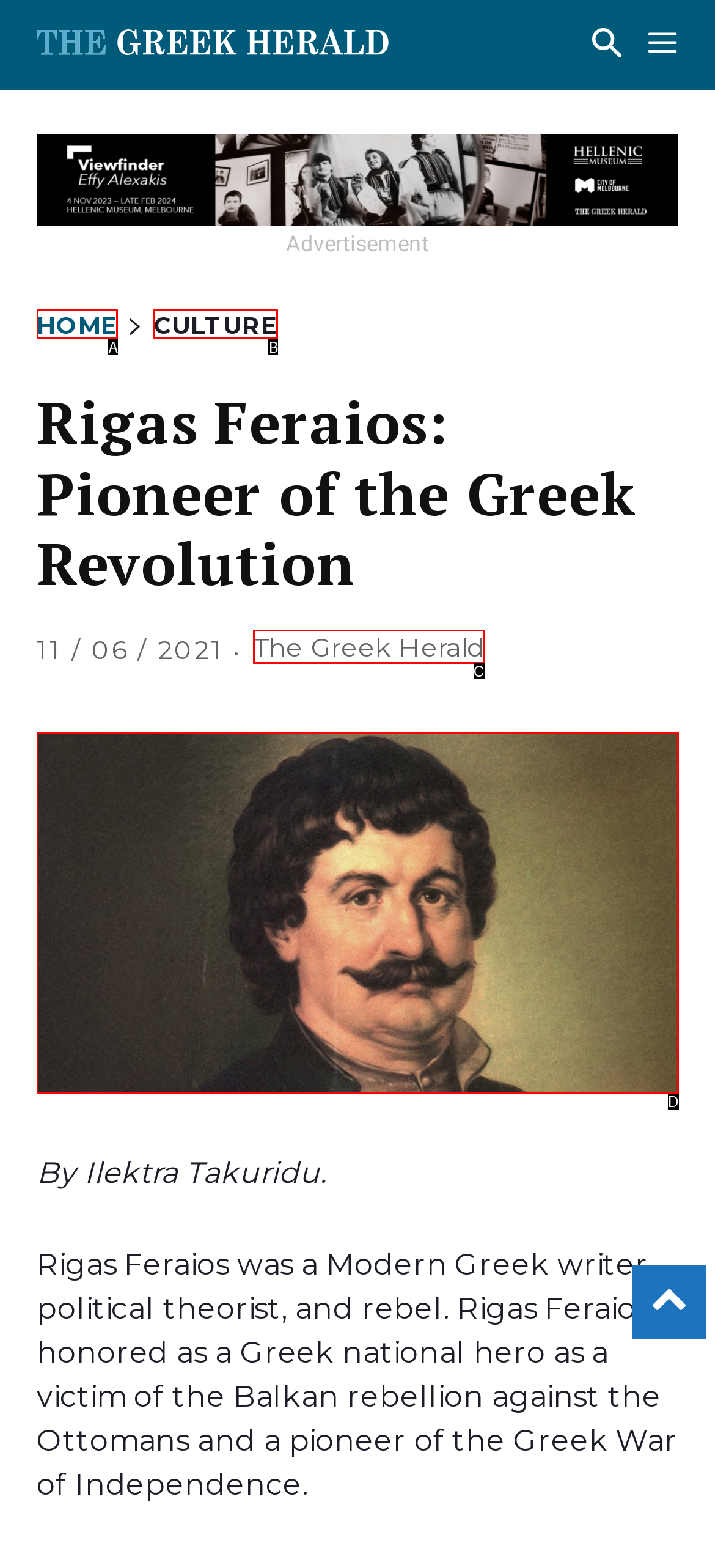From the given options, choose the HTML element that aligns with the description: Home. Respond with the letter of the selected element.

A